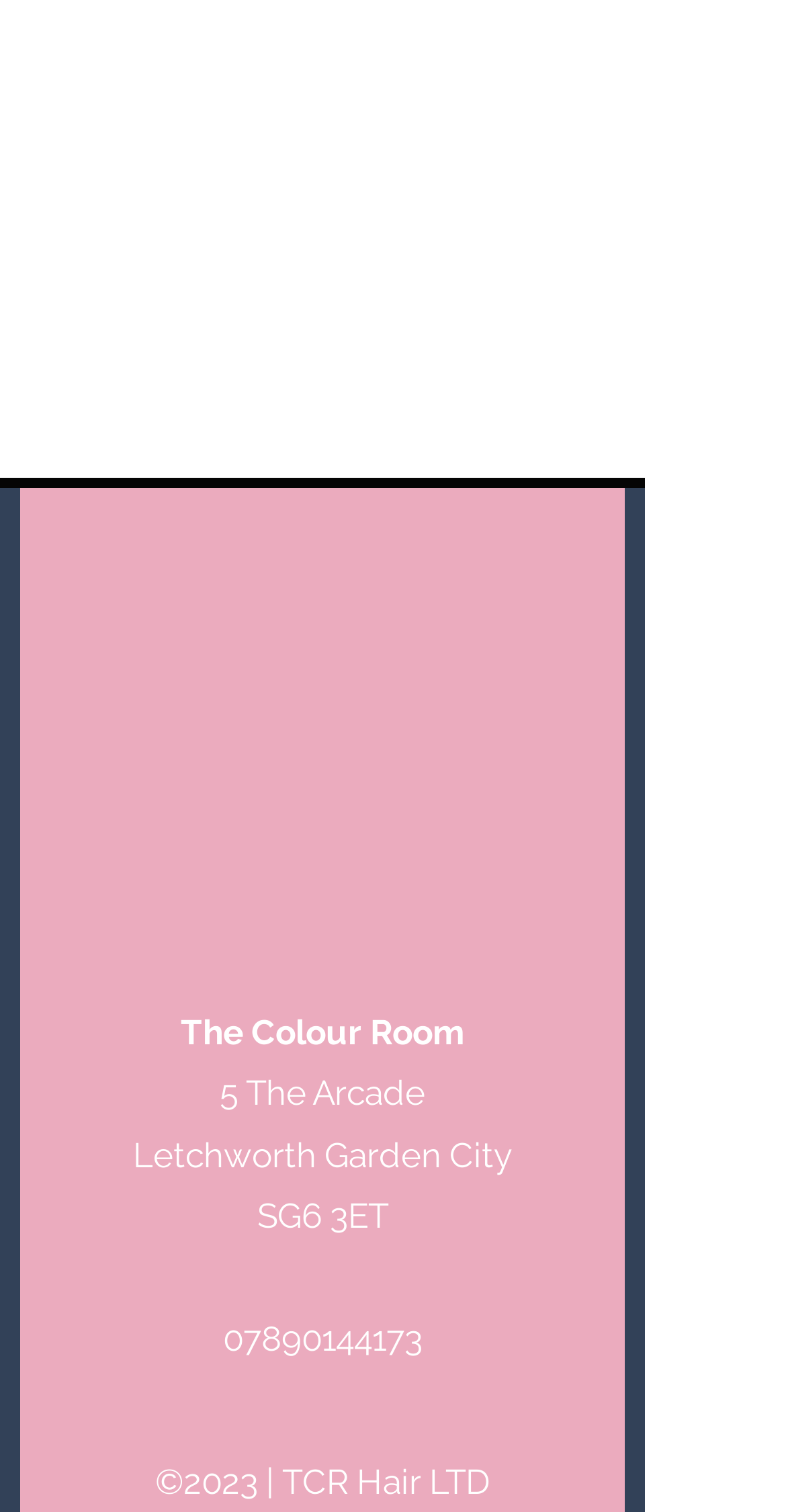Use a single word or phrase to answer the question: 
What social media platforms does the business have?

instagram, facebook, googlePlaces